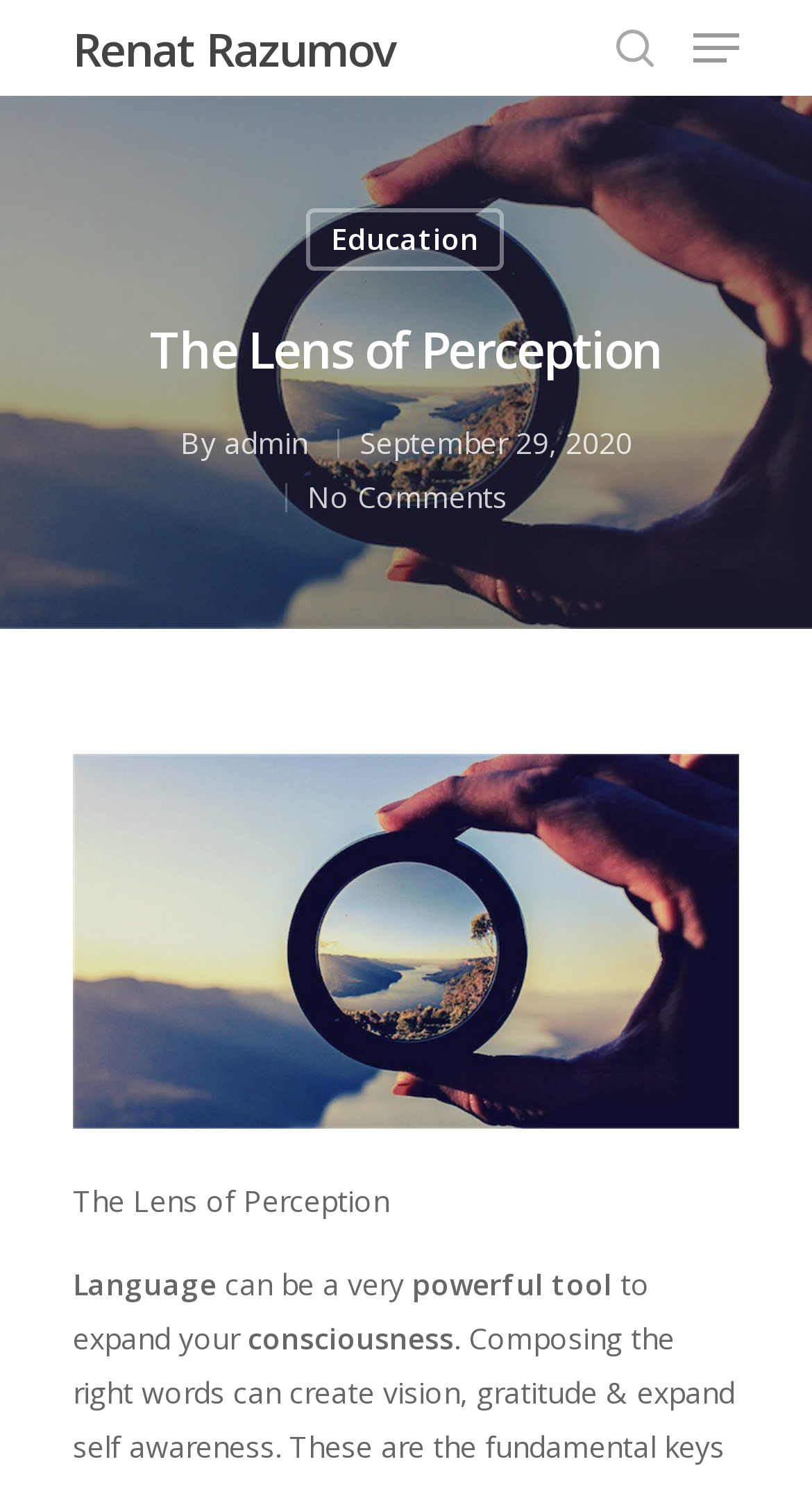Give a complete and precise description of the webpage's appearance.

The webpage is about "The Lens of Perception" by Renat Razumov. At the top, there is a search bar with a placeholder text "Search" and a hint "Hit enter to search or ESC to close" below it. On the top-right corner, there are three links: an empty link, a link to "Renat Razumov", and another empty link. Next to the search bar, there is a link to a "Navigation Menu" that is not expanded.

Below the search bar, there is a heading "The Lens of Perception" followed by the author's name "By admin" and the date "September 29, 2020". On the same line, there is a link to "No Comments". 

The main content of the webpage is an image with a figure caption "The Lens of Perception" at the bottom. Below the image, there are four lines of text that read "Language can be a very powerful tool to expand your consciousness". 

At the very bottom of the page, there are three links: "Education", "Navigation Menu", and an empty link.